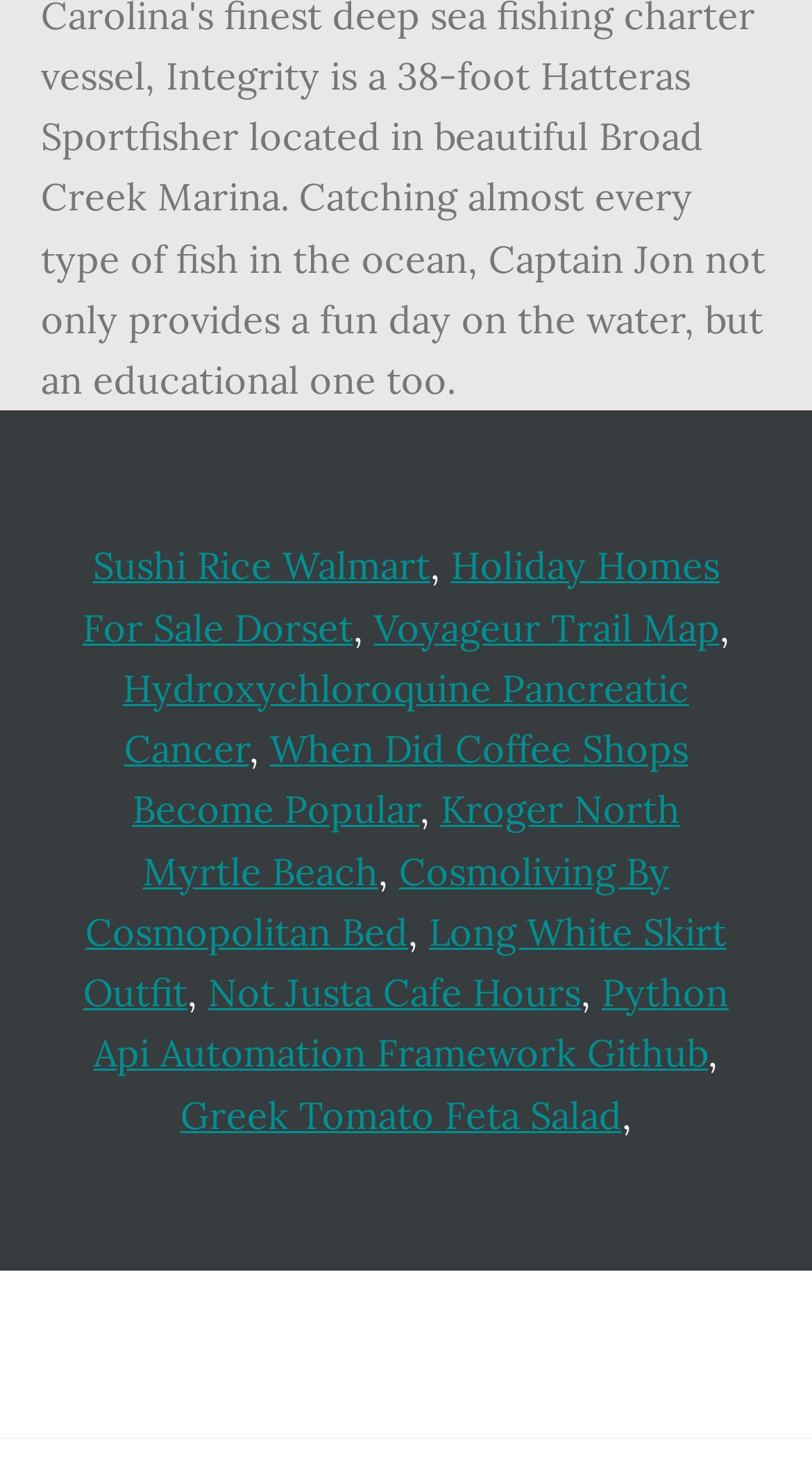Please specify the coordinates of the bounding box for the element that should be clicked to carry out this instruction: "Visit the main page". The coordinates must be four float numbers between 0 and 1, formatted as [left, top, right, bottom].

None